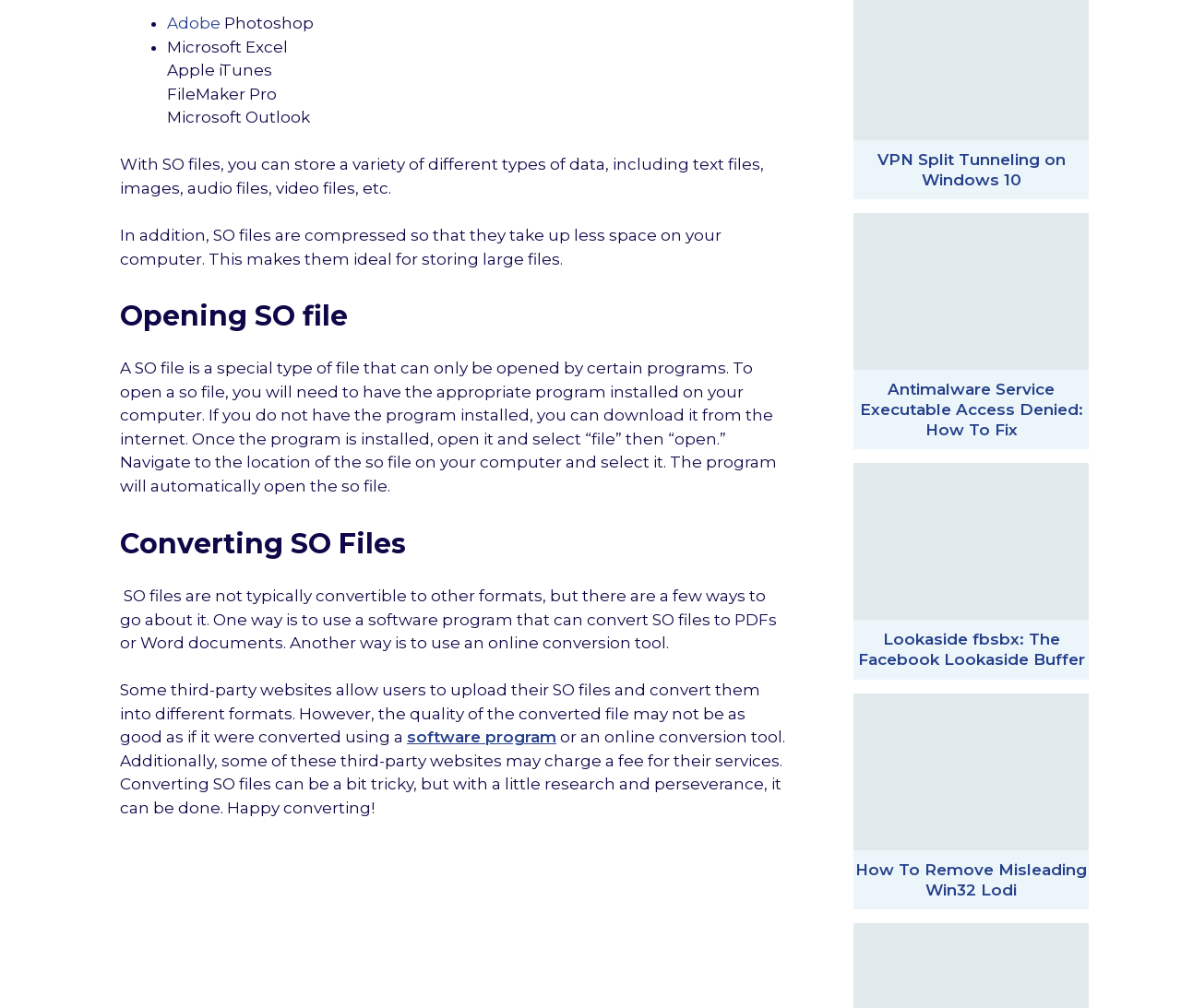What is mentioned as an alternative to software programs for converting SO files?
Answer the question based on the image using a single word or a brief phrase.

Online conversion tool